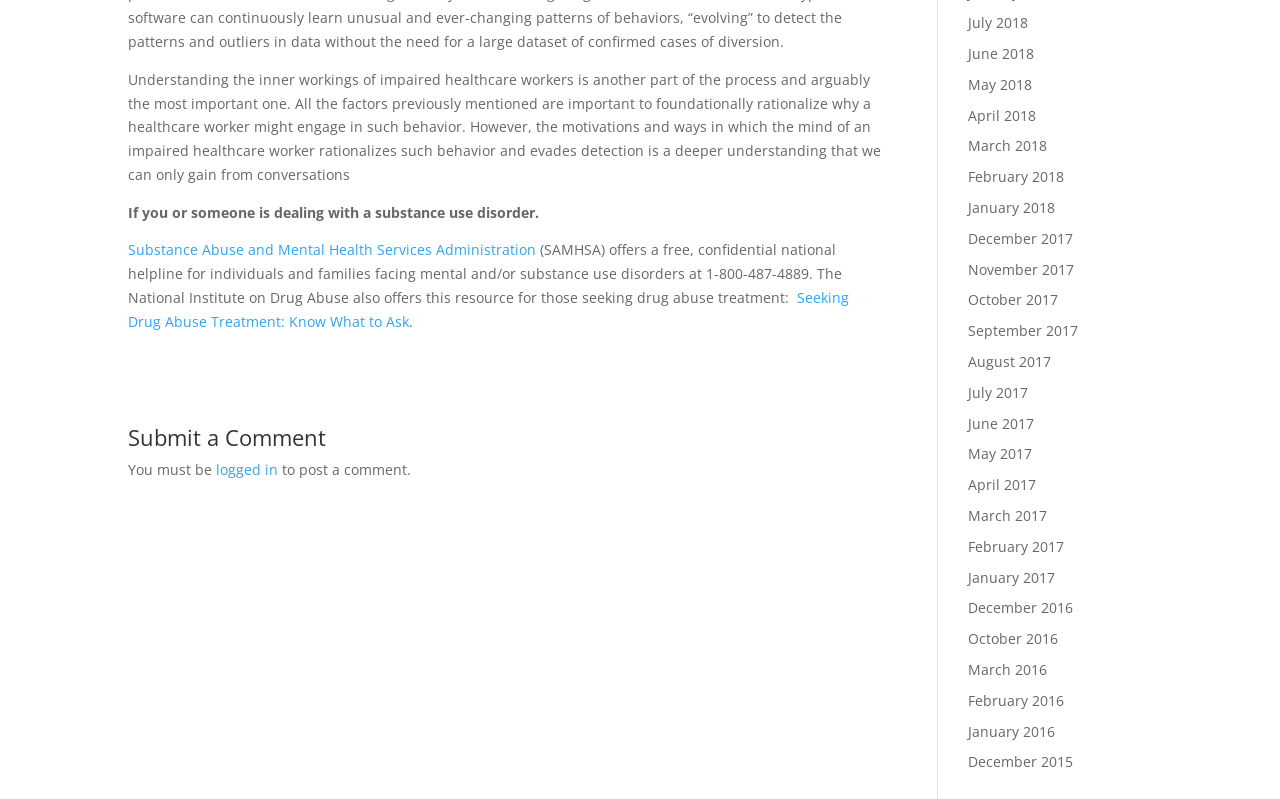From the element description: "October 2016", extract the bounding box coordinates of the UI element. The coordinates should be expressed as four float numbers between 0 and 1, in the order [left, top, right, bottom].

[0.756, 0.788, 0.827, 0.811]